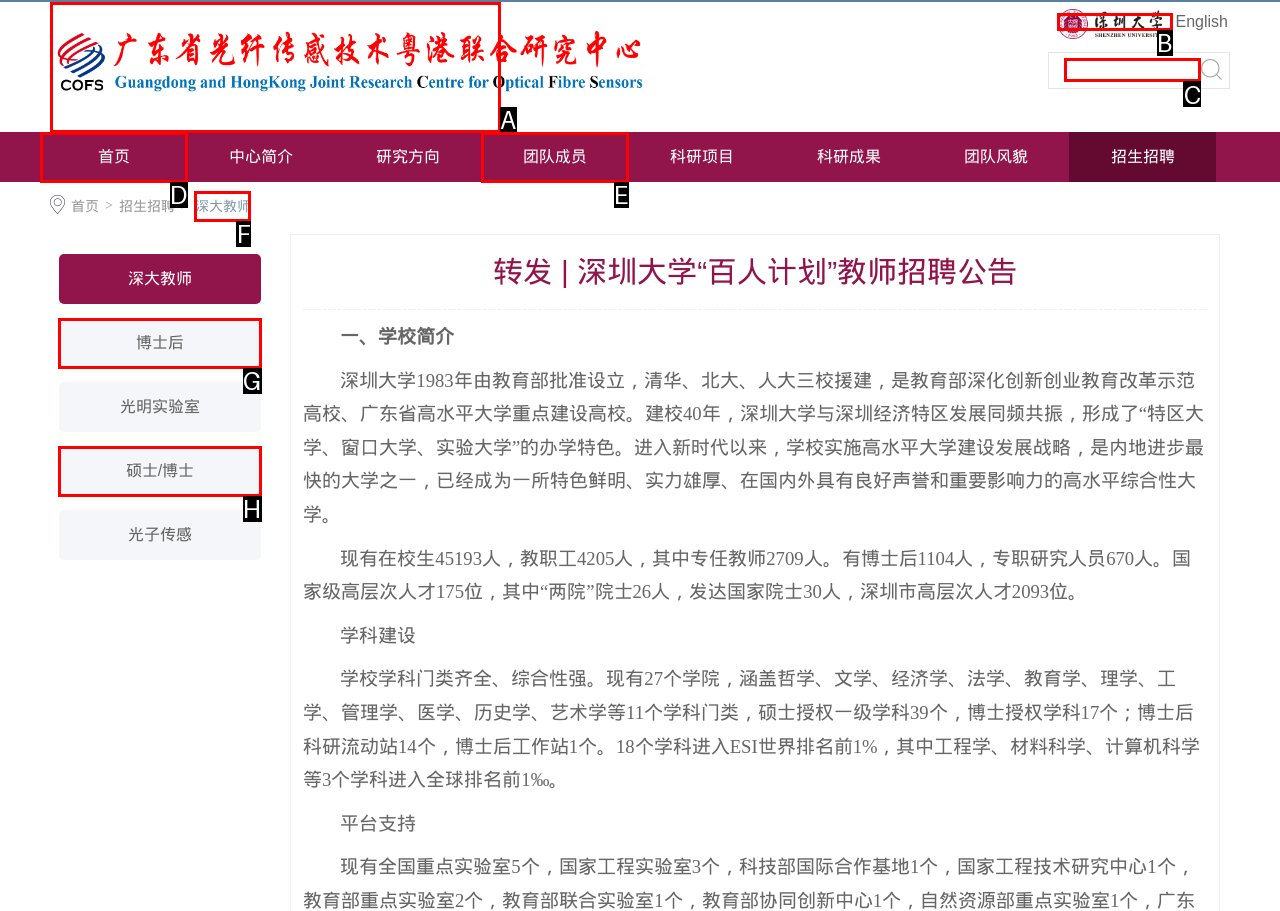Look at the highlighted elements in the screenshot and tell me which letter corresponds to the task: Visit the Engineering News-Record website.

None